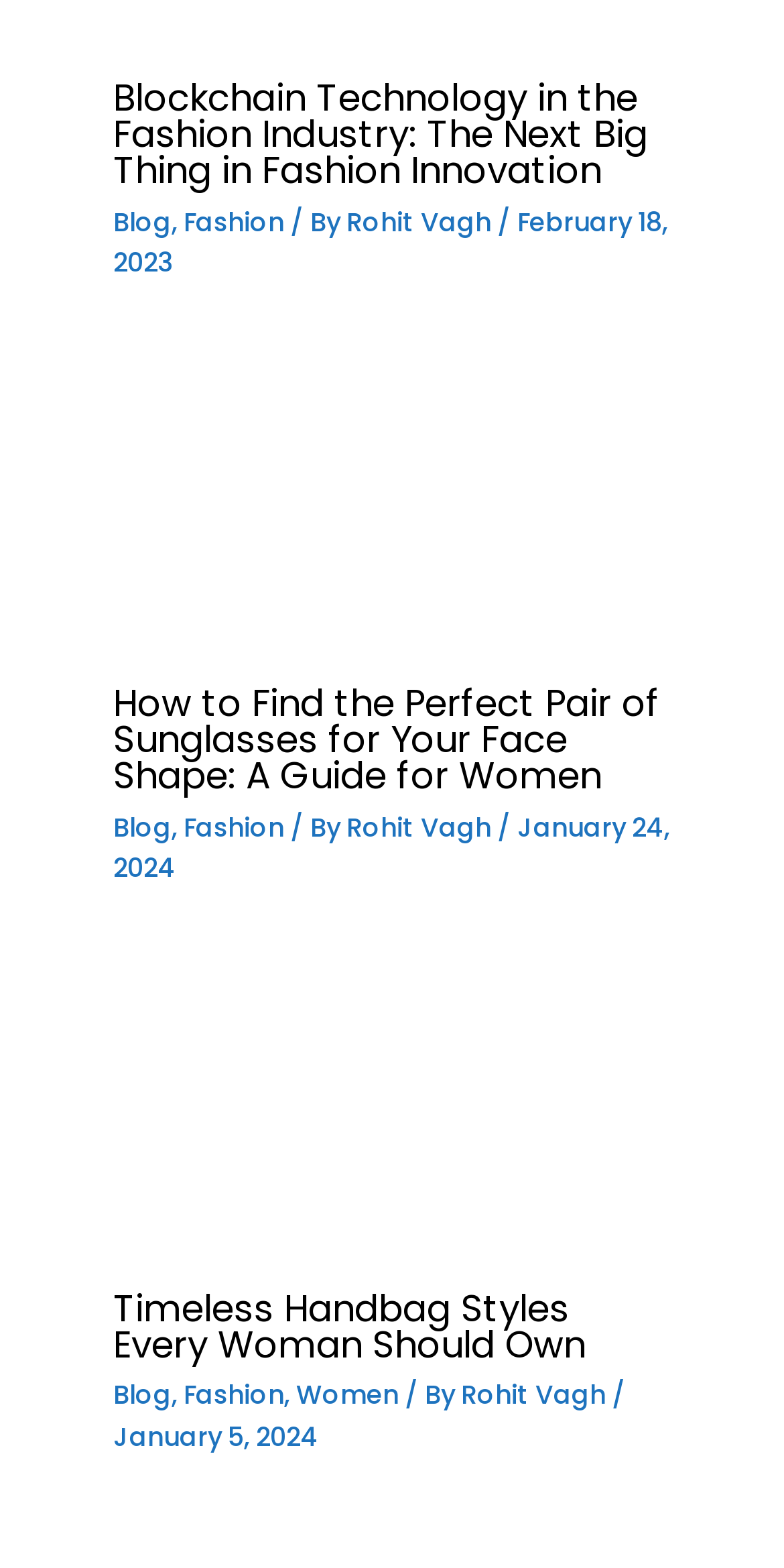Identify the bounding box coordinates for the element you need to click to achieve the following task: "View the article about Timeless Handbag Styles Every Woman Should Own". Provide the bounding box coordinates as four float numbers between 0 and 1, in the form [left, top, right, bottom].

[0.145, 0.697, 0.855, 0.723]